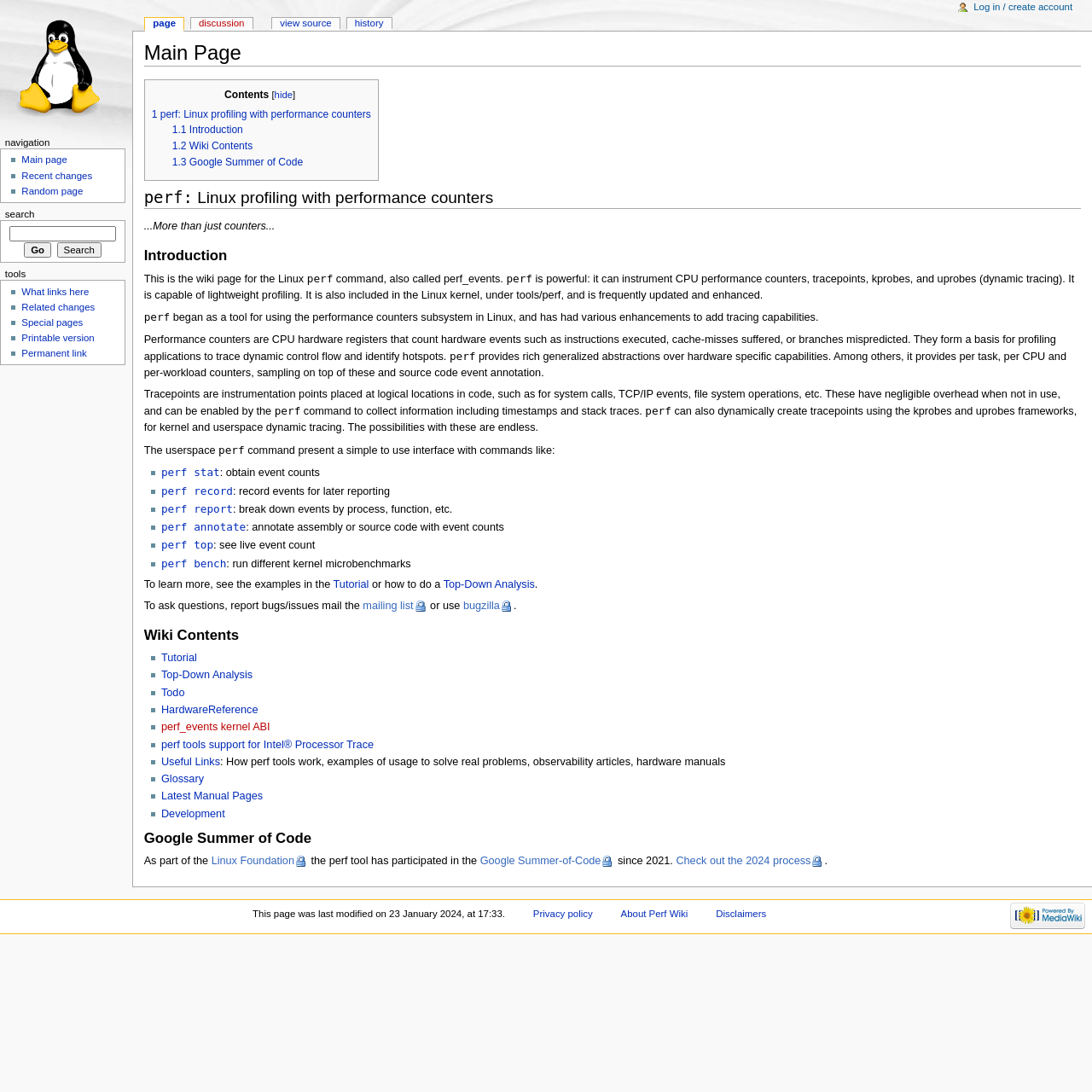What are the types of events that can be counted by performance counters?
Can you offer a detailed and complete answer to this question?

The types of events that can be counted by performance counters are instructions executed, cache-misses suffered, or branches mispredicted, which is indicated by the text on the webpage that describes the capabilities of performance counters.